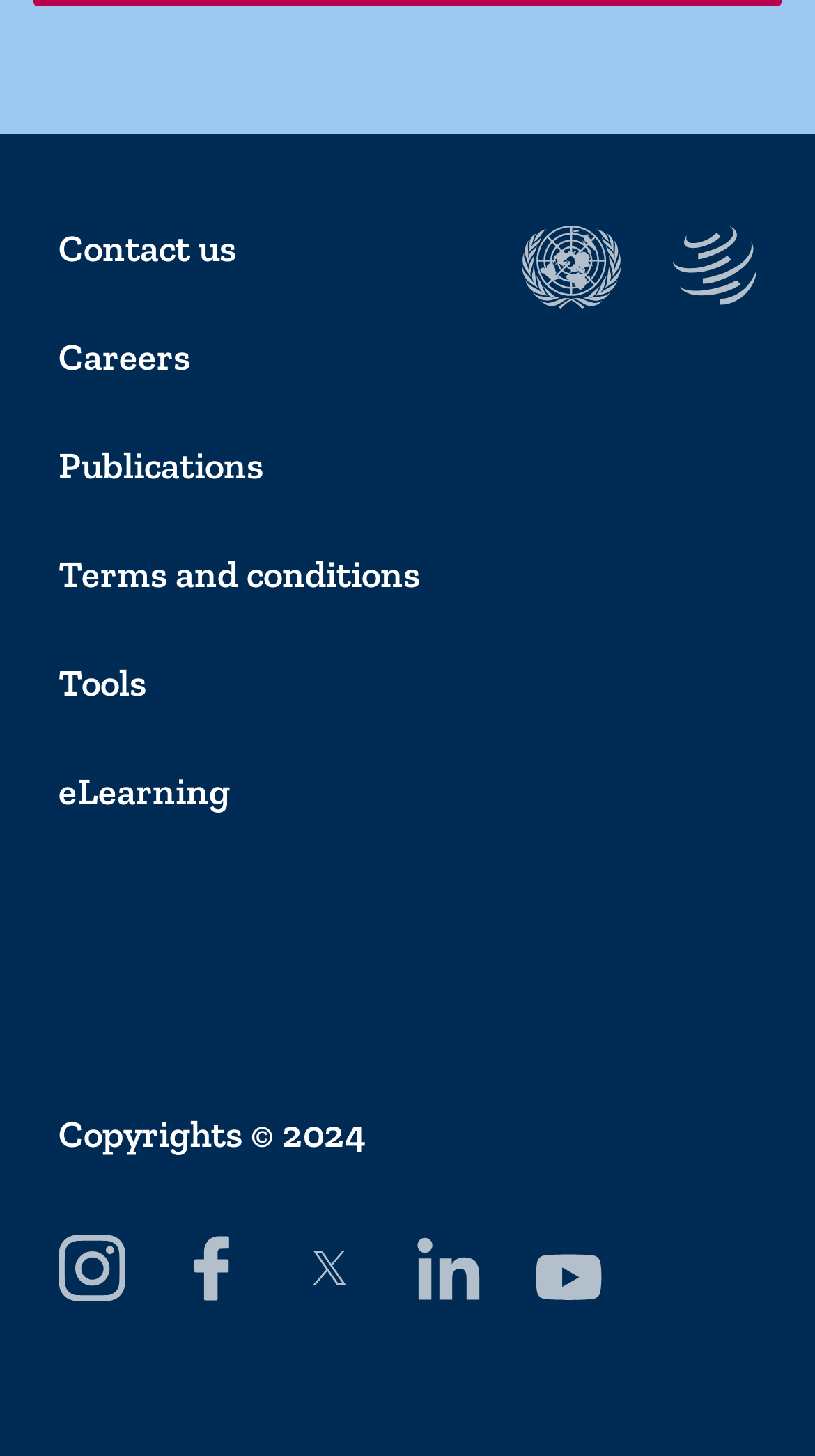Please give the bounding box coordinates of the area that should be clicked to fulfill the following instruction: "Go to eLearning". The coordinates should be in the format of four float numbers from 0 to 1, i.e., [left, top, right, bottom].

[0.072, 0.527, 0.928, 0.559]